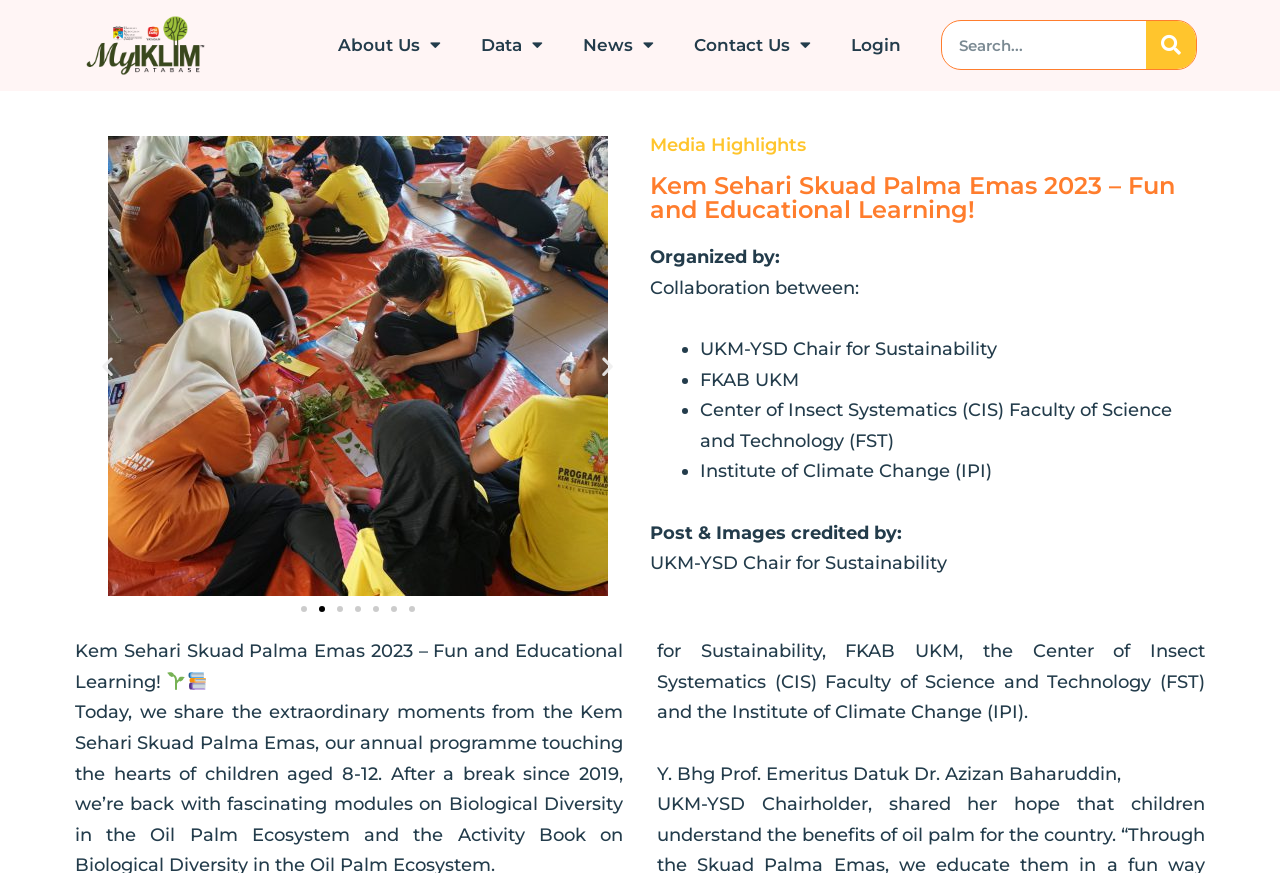Please reply to the following question with a single word or a short phrase:
What is the function of the buttons at the bottom of the webpage?

To navigate slides